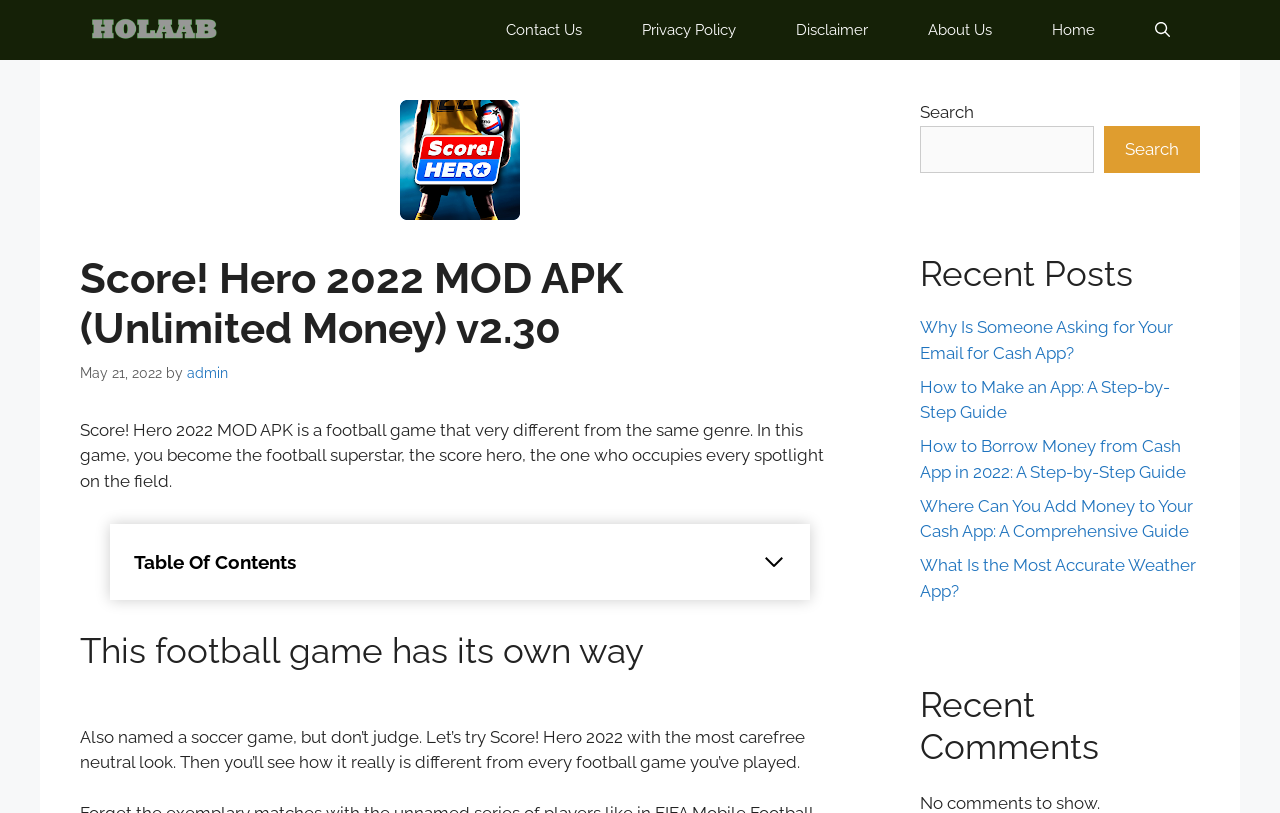Given the description: "admin", determine the bounding box coordinates of the UI element. The coordinates should be formatted as four float numbers between 0 and 1, [left, top, right, bottom].

[0.146, 0.448, 0.178, 0.469]